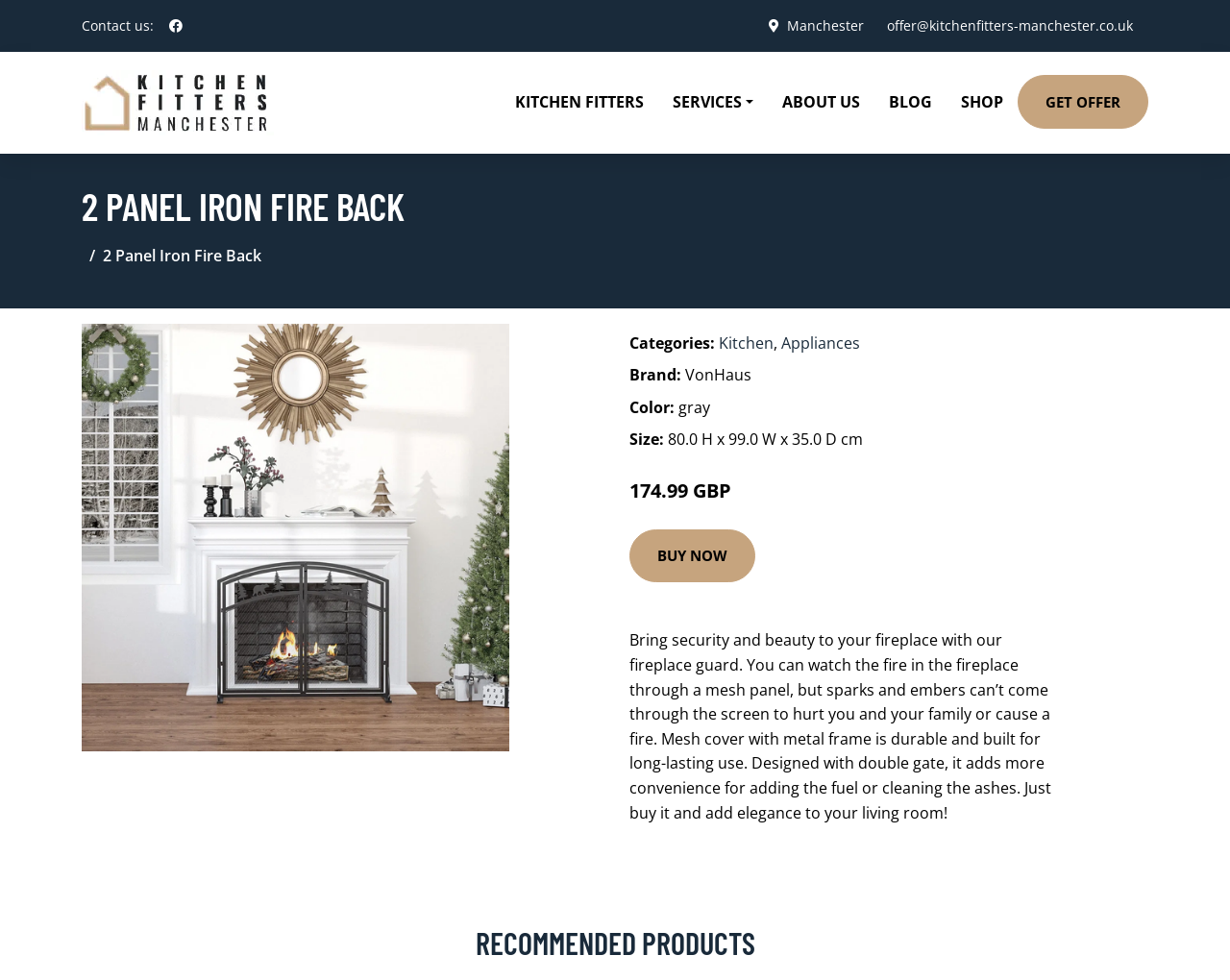What is the name of the product?
Based on the image, give a one-word or short phrase answer.

2 Panel Iron Fire Back